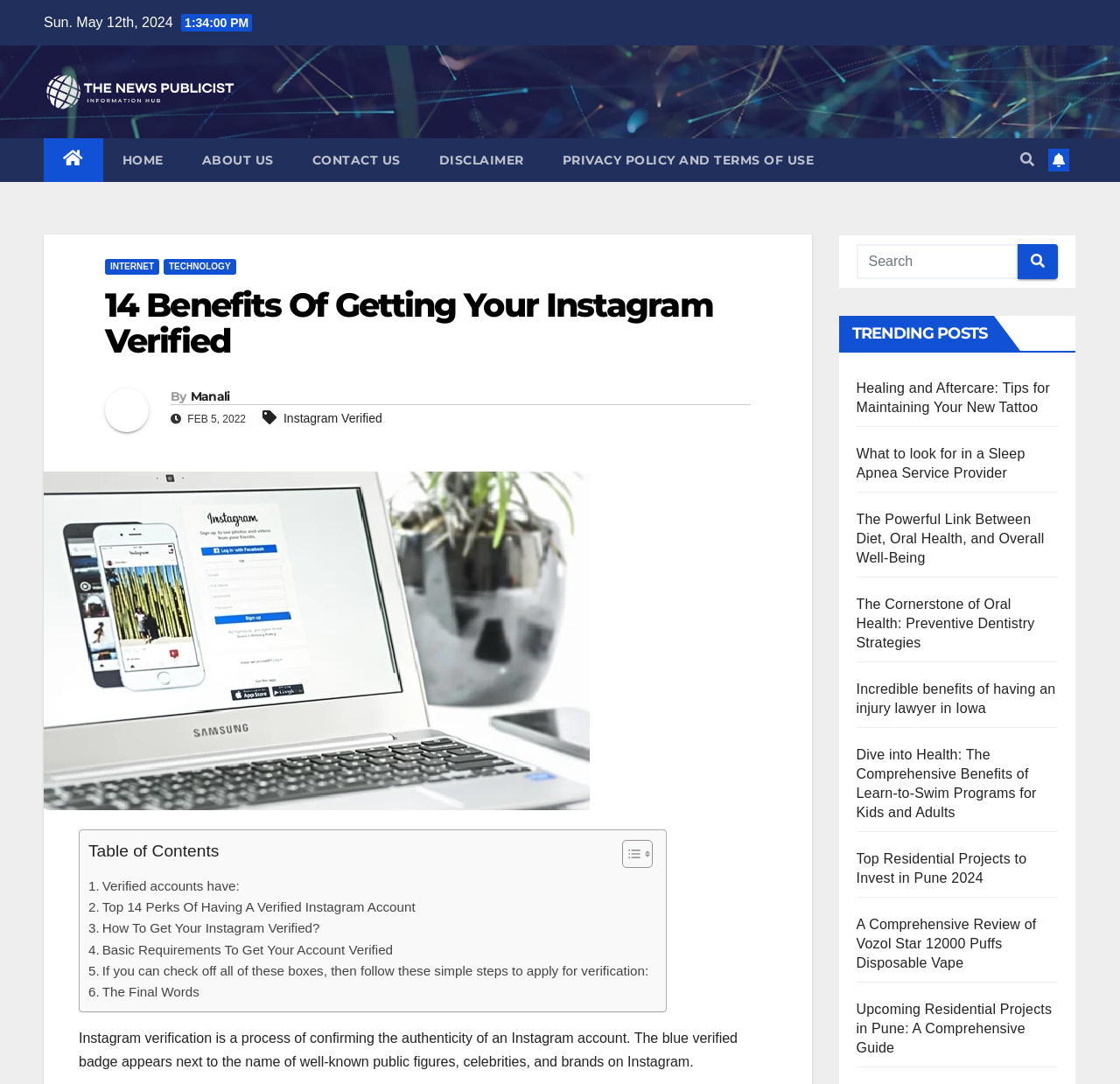What is the purpose of the button with the icon ''?
Give a thorough and detailed response to the question.

I found the button element with the icon '' and noticed that it has a 'hasPopup' property set to true, which indicates that it has a popup menu.